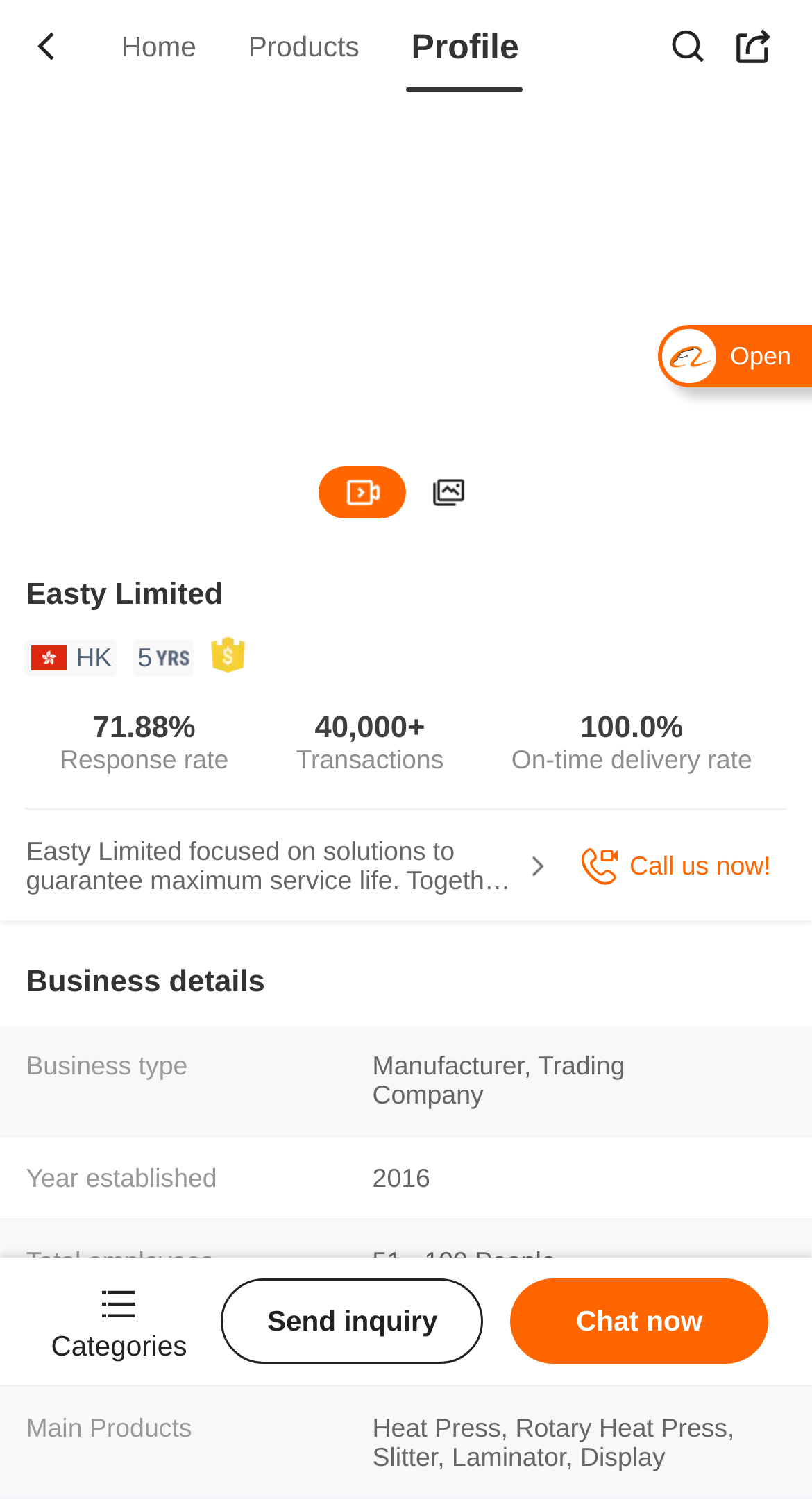Offer a detailed account of what is visible on the webpage.

The webpage is about Easty Limited, a company that specializes in manufacturing and exporting heat presses, rotary heat presses, and other products. 

At the top of the page, there is a navigation menu with five items: "Home", "Products", "Profile", and two icons. Below the navigation menu, there is a slider that takes up the full width of the page, containing a link, an image, a video, and another image. 

On the left side of the page, there is a company logo and a flag icon representing "HK". Below these icons, there are several lines of text that display the company's performance metrics, including response rate, transactions, and on-time delivery rate. 

A horizontal separator line divides the page into two sections. Below the separator, there is a "view more" button and another image. To the right of these elements, there is a call-to-action button that says "Call us now!" 

Further down the page, there is a section titled "Business details" that provides information about the company, including its business type, year established, total employees, total annual revenue, and main products. 

On the right side of the page, there are two buttons: "Send inquiry" and "Chat now". Additionally, there is a "Categories" section and a button that says "Open".